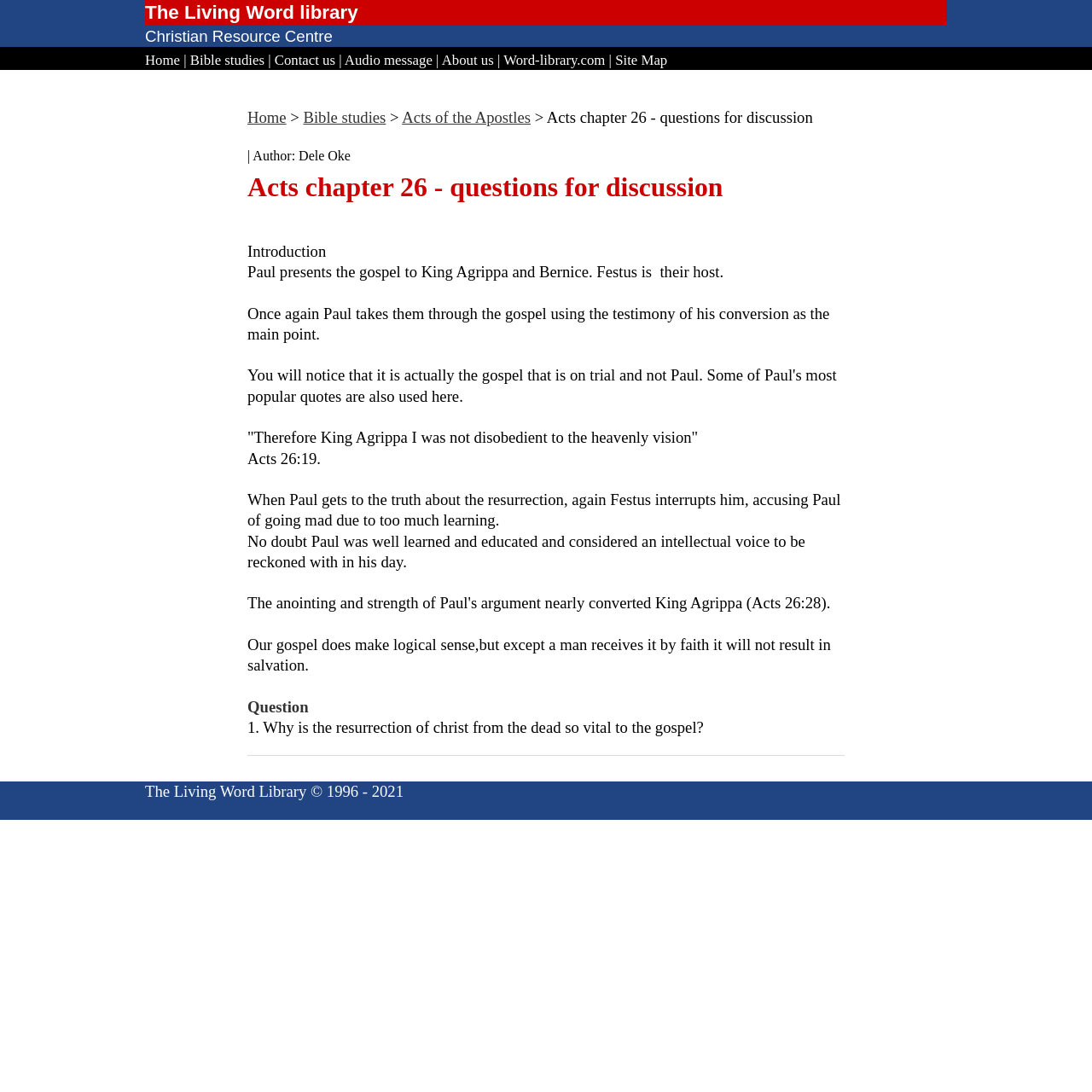Answer the question in one word or a short phrase:
How many questions are there for discussion?

At least 1